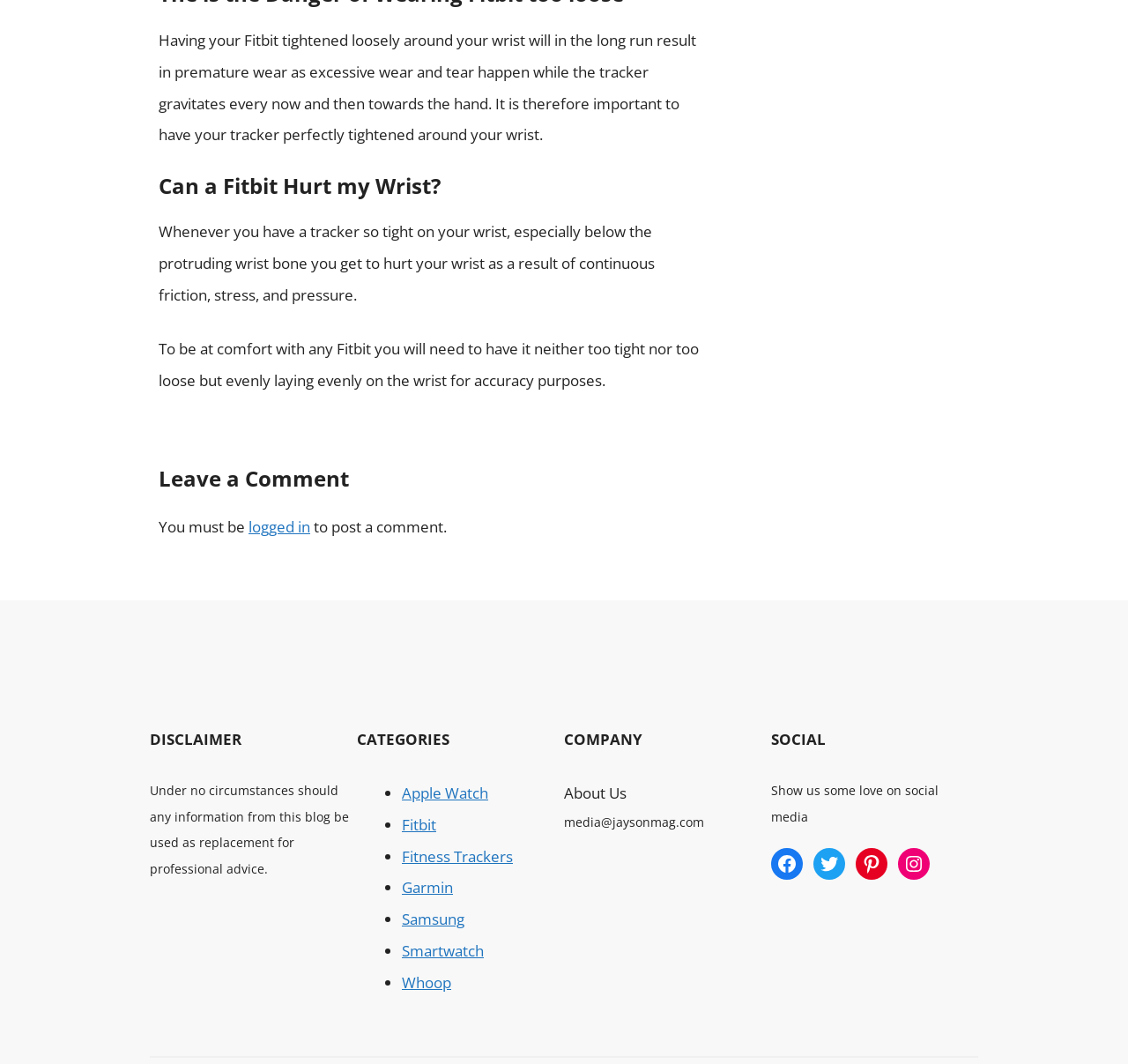What is the purpose of the disclaimer?
Can you give a detailed and elaborate answer to the question?

The disclaimer on the webpage warns users that the information provided should not be used as a replacement for professional advice, indicating that the purpose of the disclaimer is to provide a warning or caution to readers.